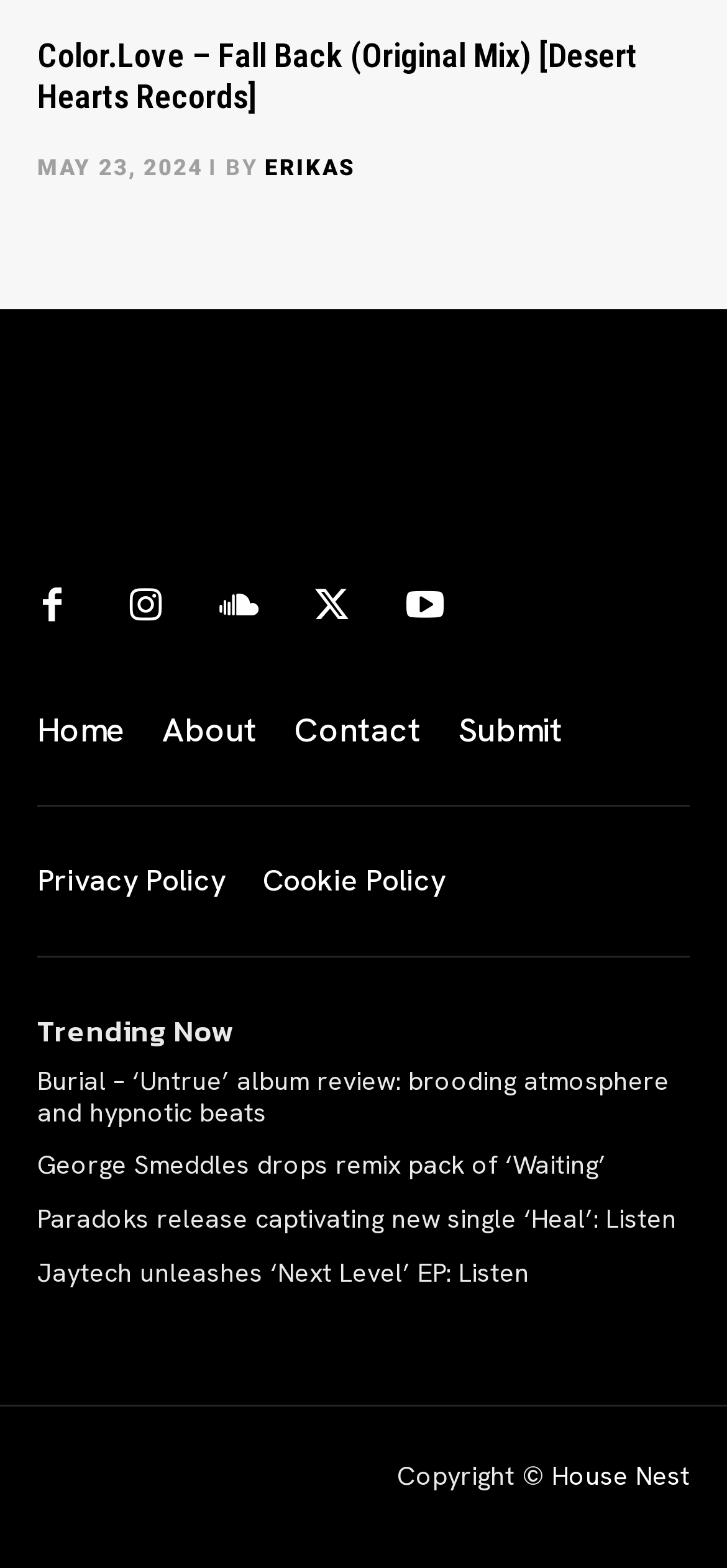Please specify the bounding box coordinates of the clickable region necessary for completing the following instruction: "Click the link to read the album review of 'Untrue' by Burial". The coordinates must consist of four float numbers between 0 and 1, i.e., [left, top, right, bottom].

[0.051, 0.678, 0.921, 0.719]